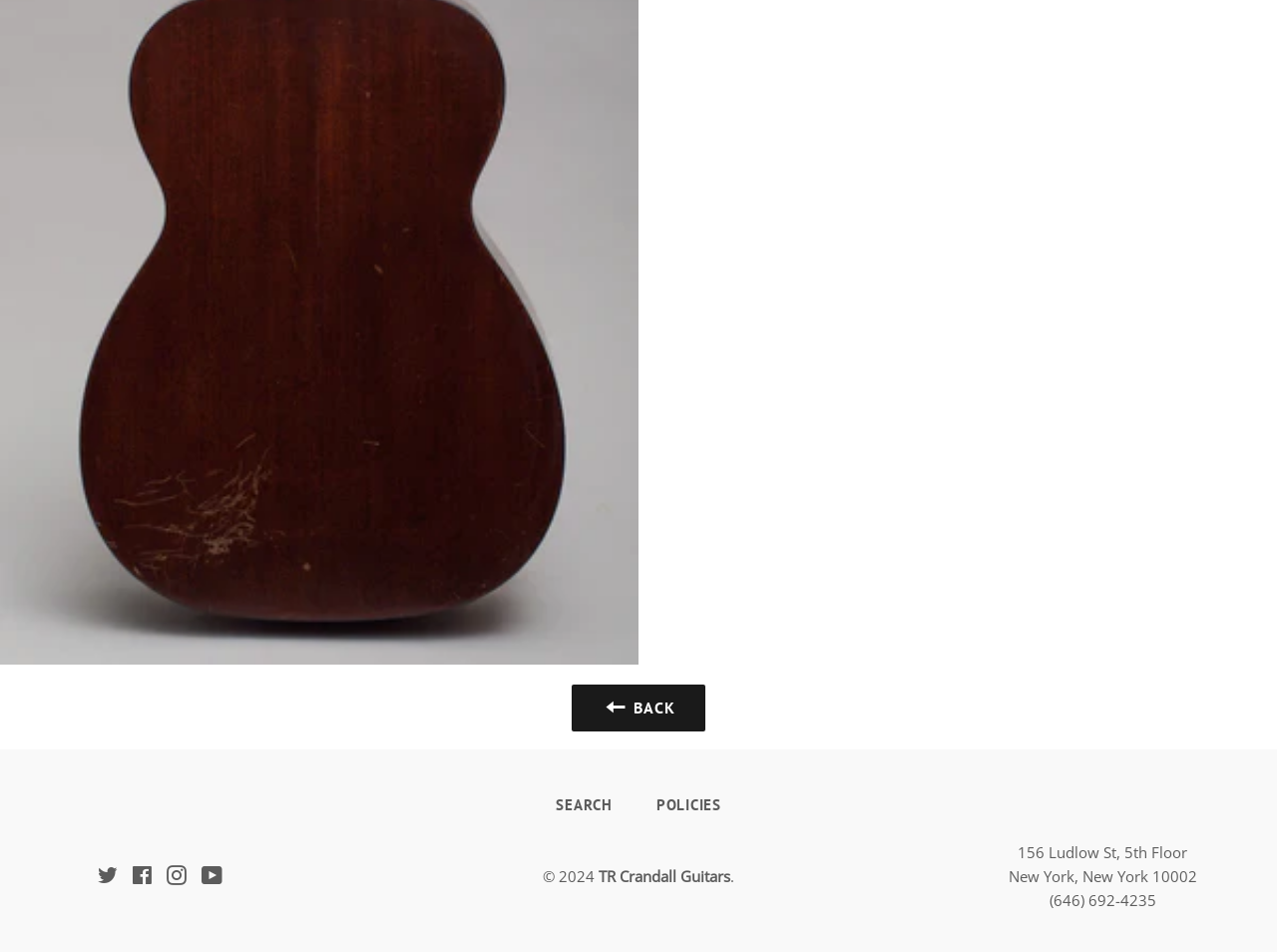Based on the element description TR Crandall Guitars, identify the bounding box coordinates for the UI element. The coordinates should be in the format (top-left x, top-left y, bottom-right x, bottom-right y) and within the 0 to 1 range.

[0.469, 0.91, 0.572, 0.93]